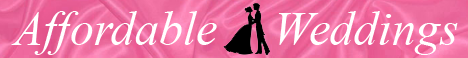Detail every aspect of the image in your caption.

The image features the logo for "Affordable Weddings," prominently displayed against a soft pink satin background. The text "Affordable Weddings" is artistically styled in an elegant font, showcasing a blend of sophistication and warmth, ideal for couples seeking budget-friendly wedding options. Silhouetted figures of a bride and groom, positioned gracefully, emphasize the romantic and joyous essence of wedding celebrations. This logo encapsulates the essence of love and commitment, inviting viewers to explore affordable wedding services and locations in beautiful Daytona Beach, Florida.